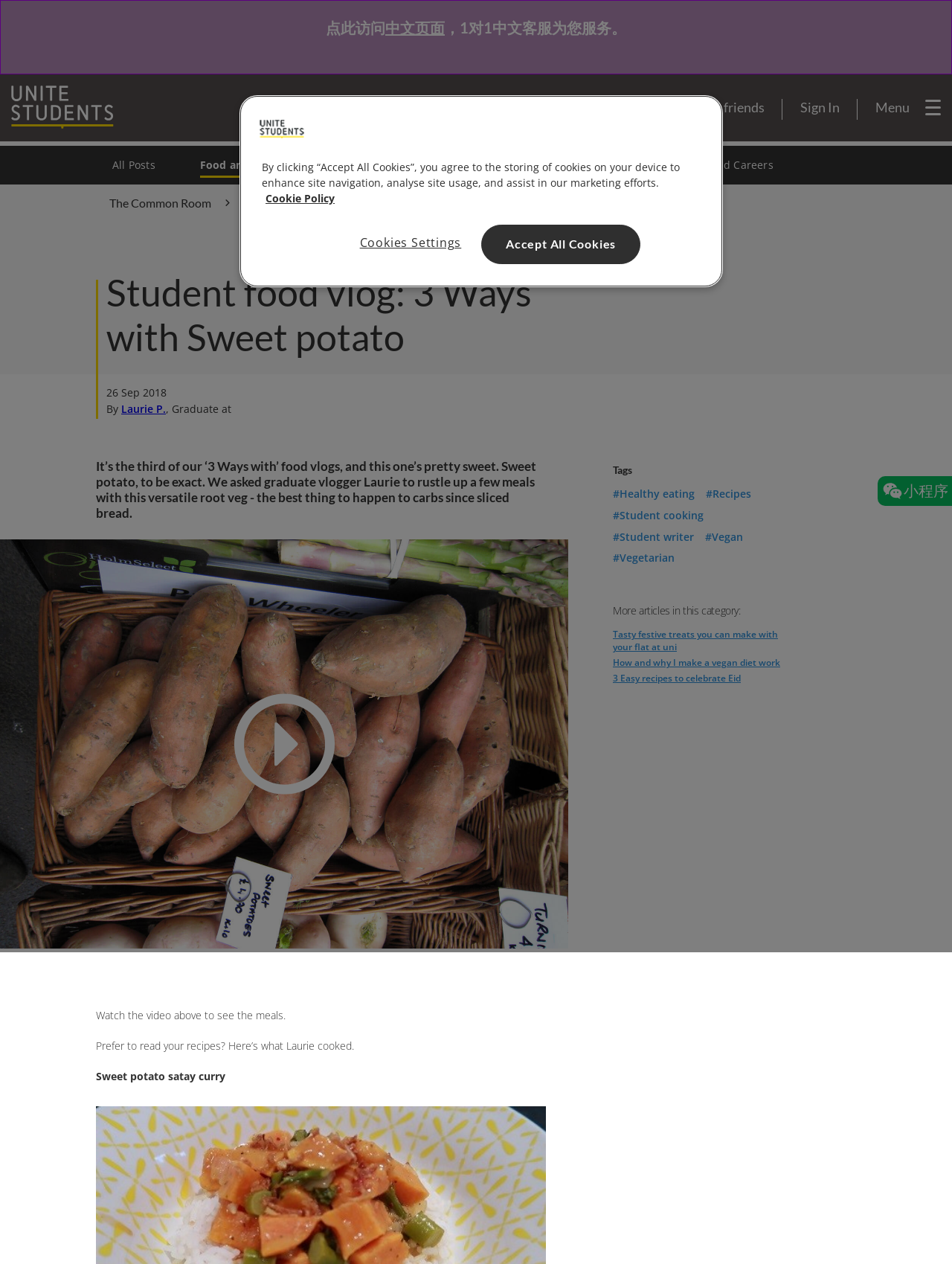Could you identify the text that serves as the heading for this webpage?

Student food vlog: 3 Ways with Sweet potato